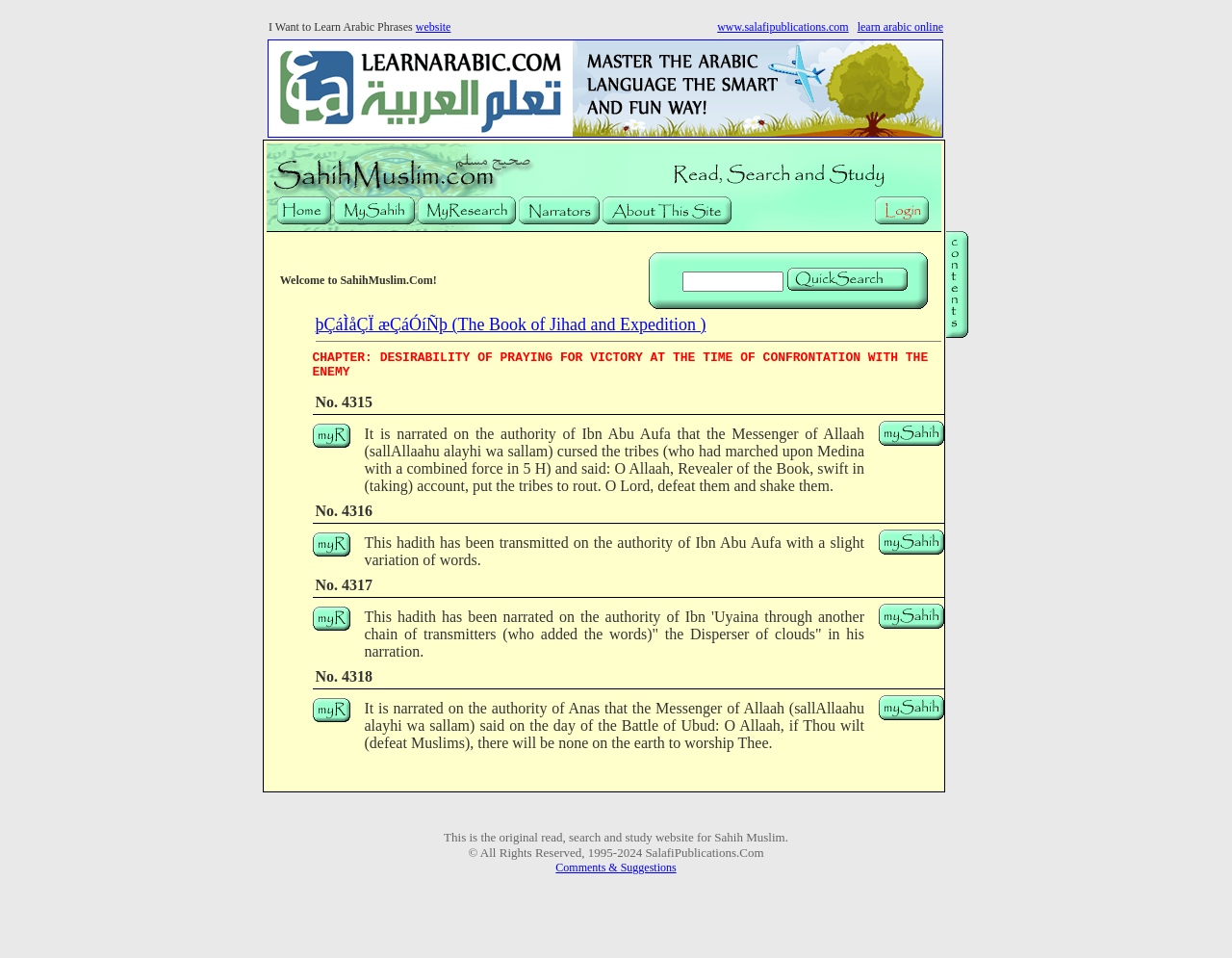What is the website's welcome message?
Please describe in detail the information shown in the image to answer the question.

The welcome message is located in the main content area of the webpage, which is a table with multiple rows and columns. The first row contains the welcome message, which is 'Welcome to SahihMuslim.Com!'.